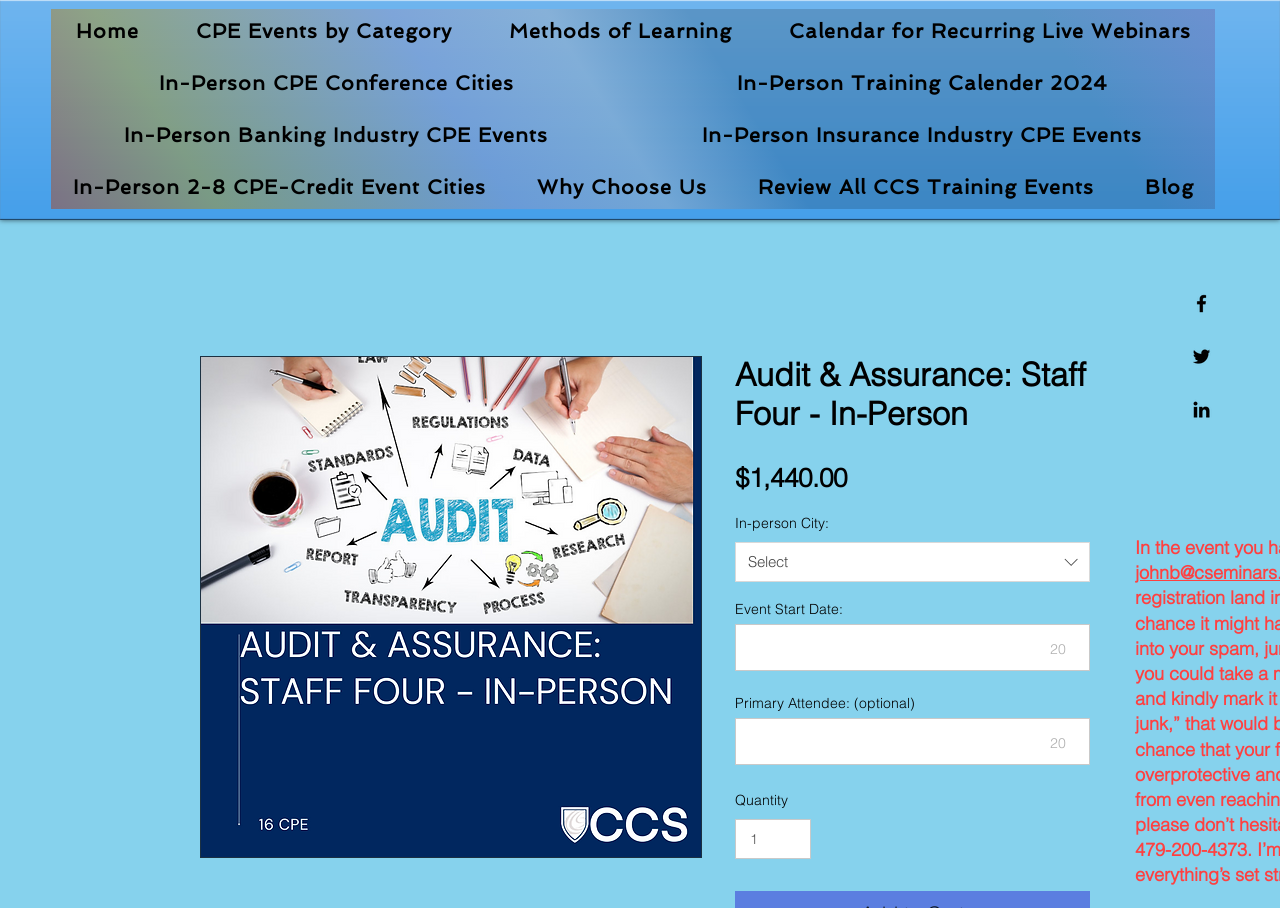Determine the coordinates of the bounding box that should be clicked to complete the instruction: "Enter event start date". The coordinates should be represented by four float numbers between 0 and 1: [left, top, right, bottom].

[0.574, 0.687, 0.852, 0.739]